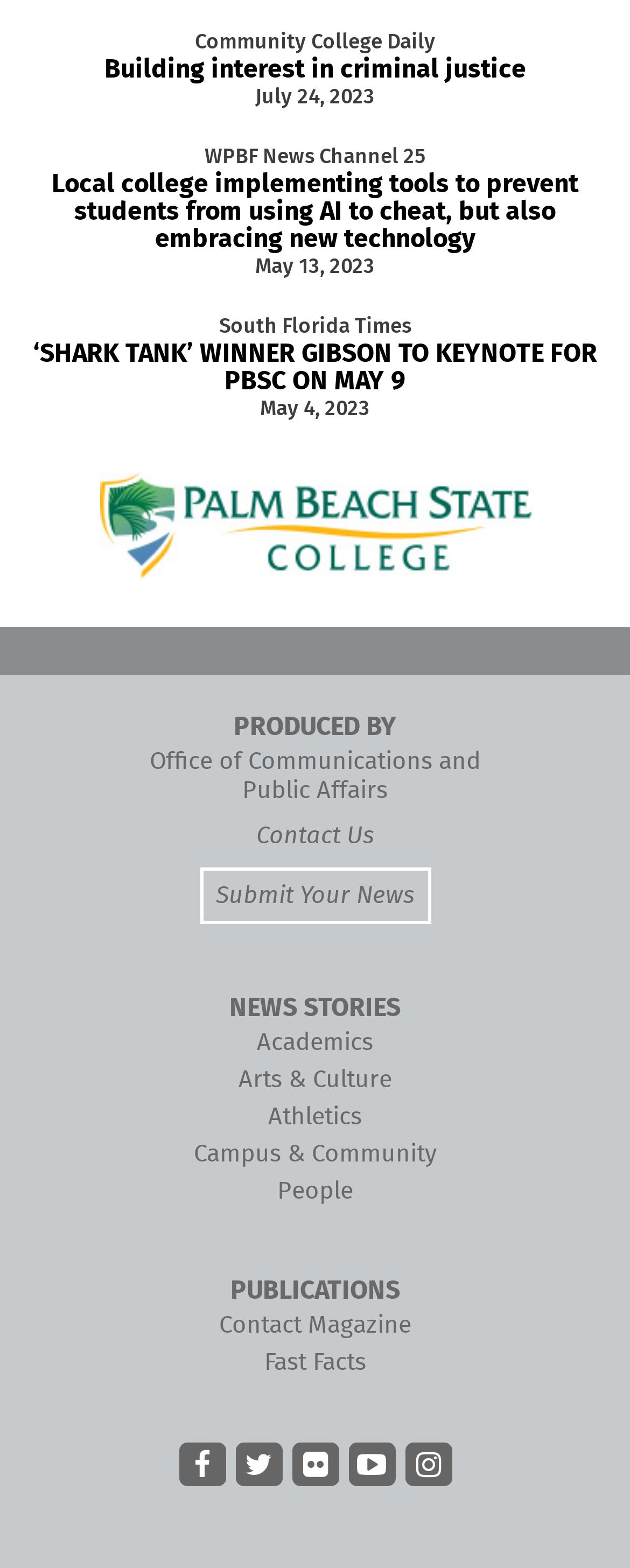Identify the bounding box coordinates of the part that should be clicked to carry out this instruction: "View Contact Magazine".

[0.051, 0.837, 0.949, 0.855]